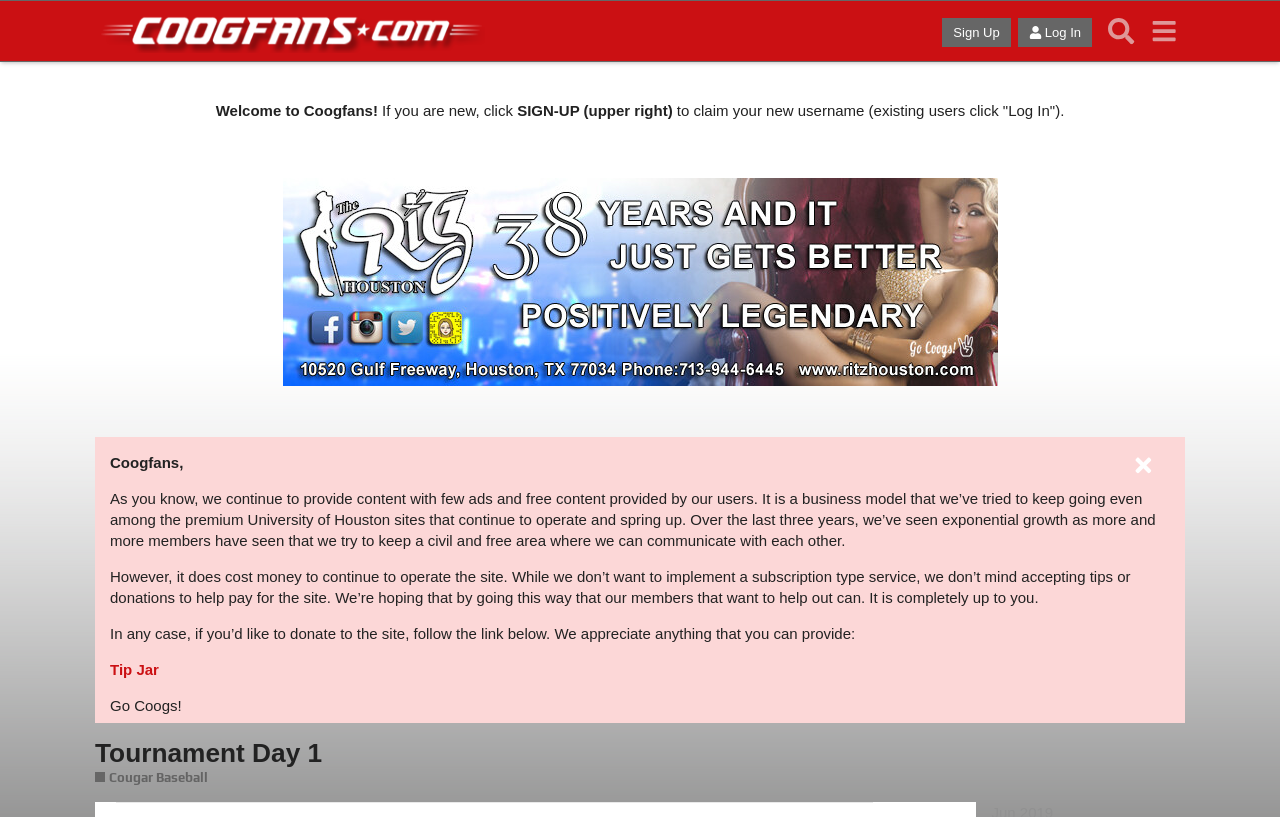What is the purpose of the website?
Use the information from the image to give a detailed answer to the question.

The purpose of the website can be inferred from the text 'Your forum for discussion of Houston Cougar Baseball' which is displayed below the 'Cougar Baseball' link.